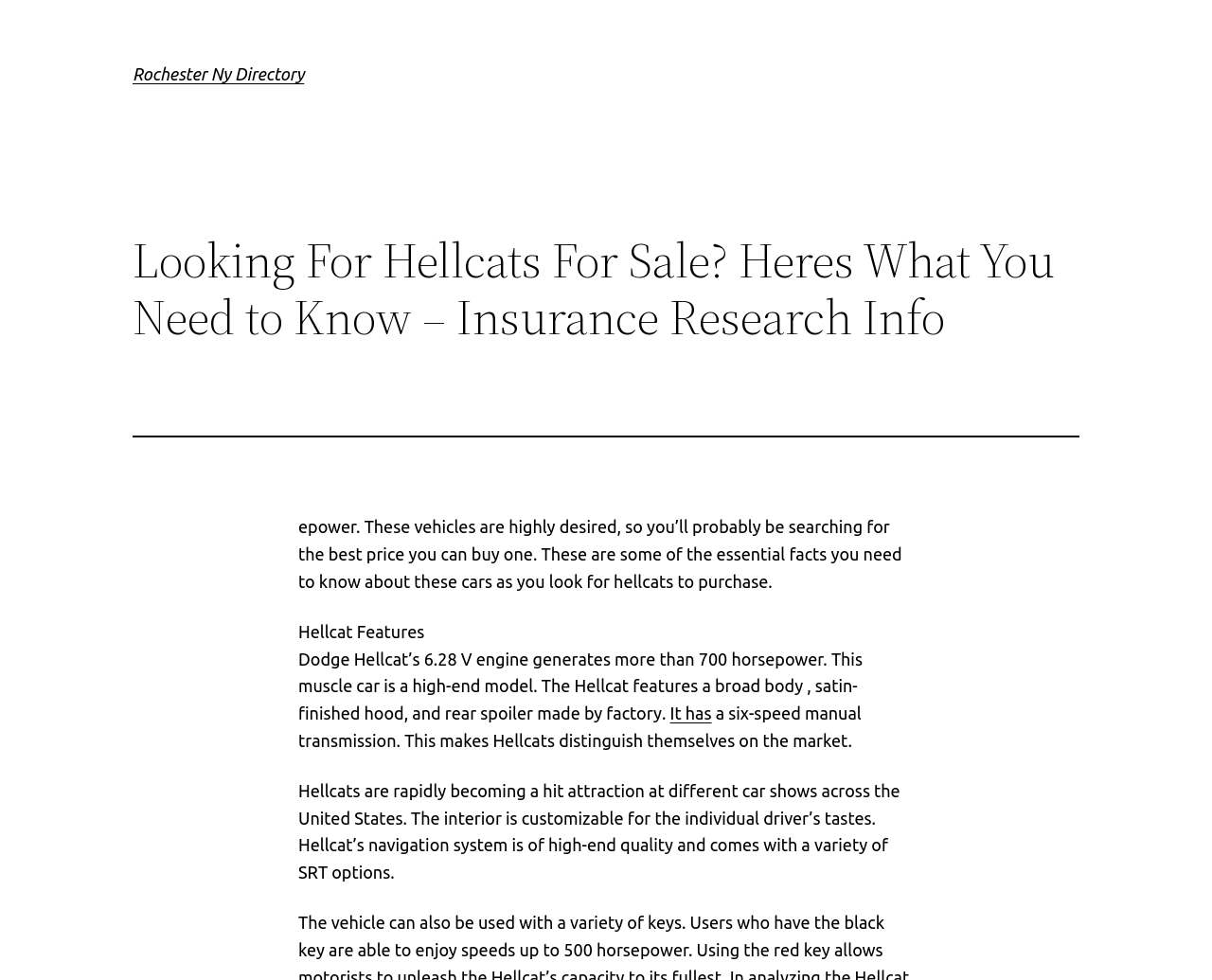Identify the bounding box for the UI element that is described as follows: "A".

None